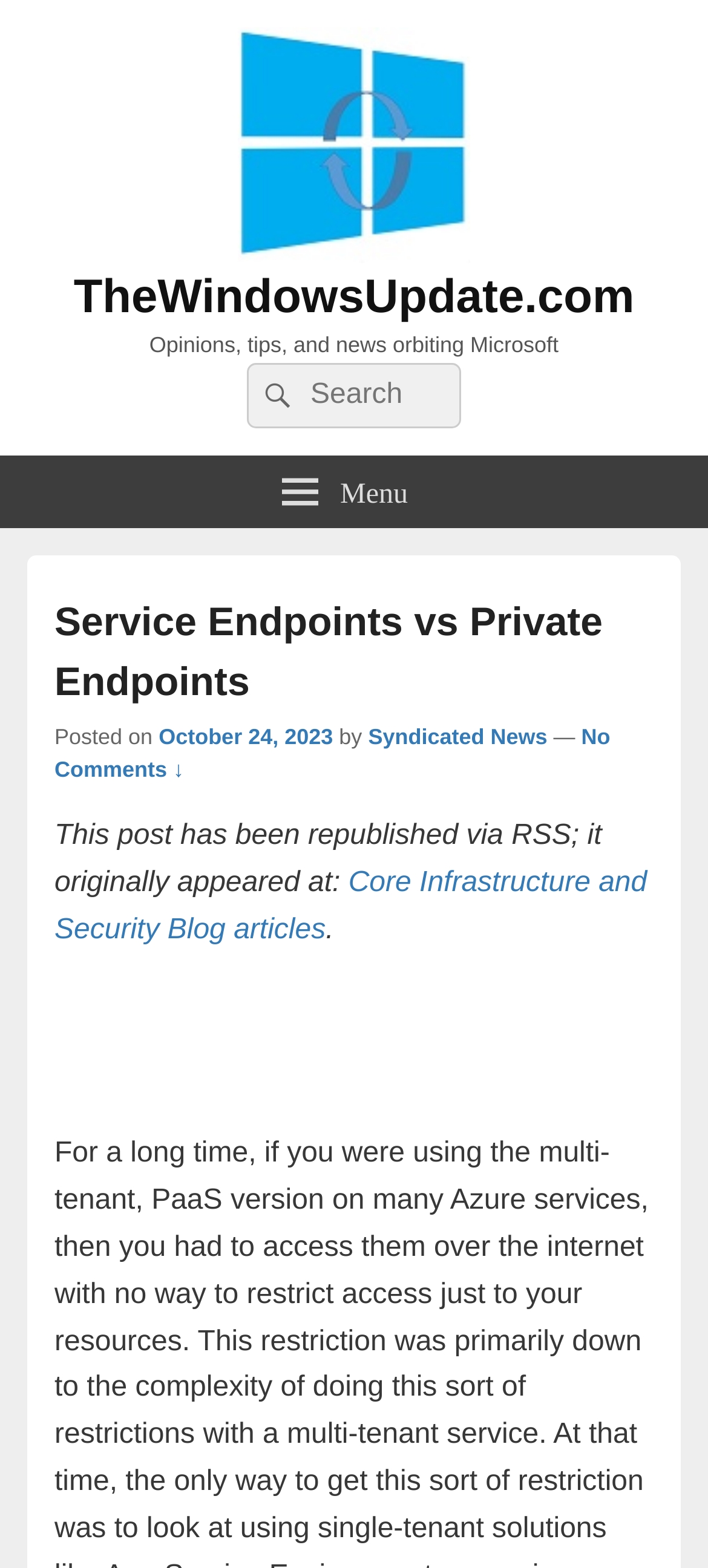Locate the bounding box coordinates of the clickable region necessary to complete the following instruction: "Open the menu". Provide the coordinates in the format of four float numbers between 0 and 1, i.e., [left, top, right, bottom].

[0.373, 0.291, 0.627, 0.337]